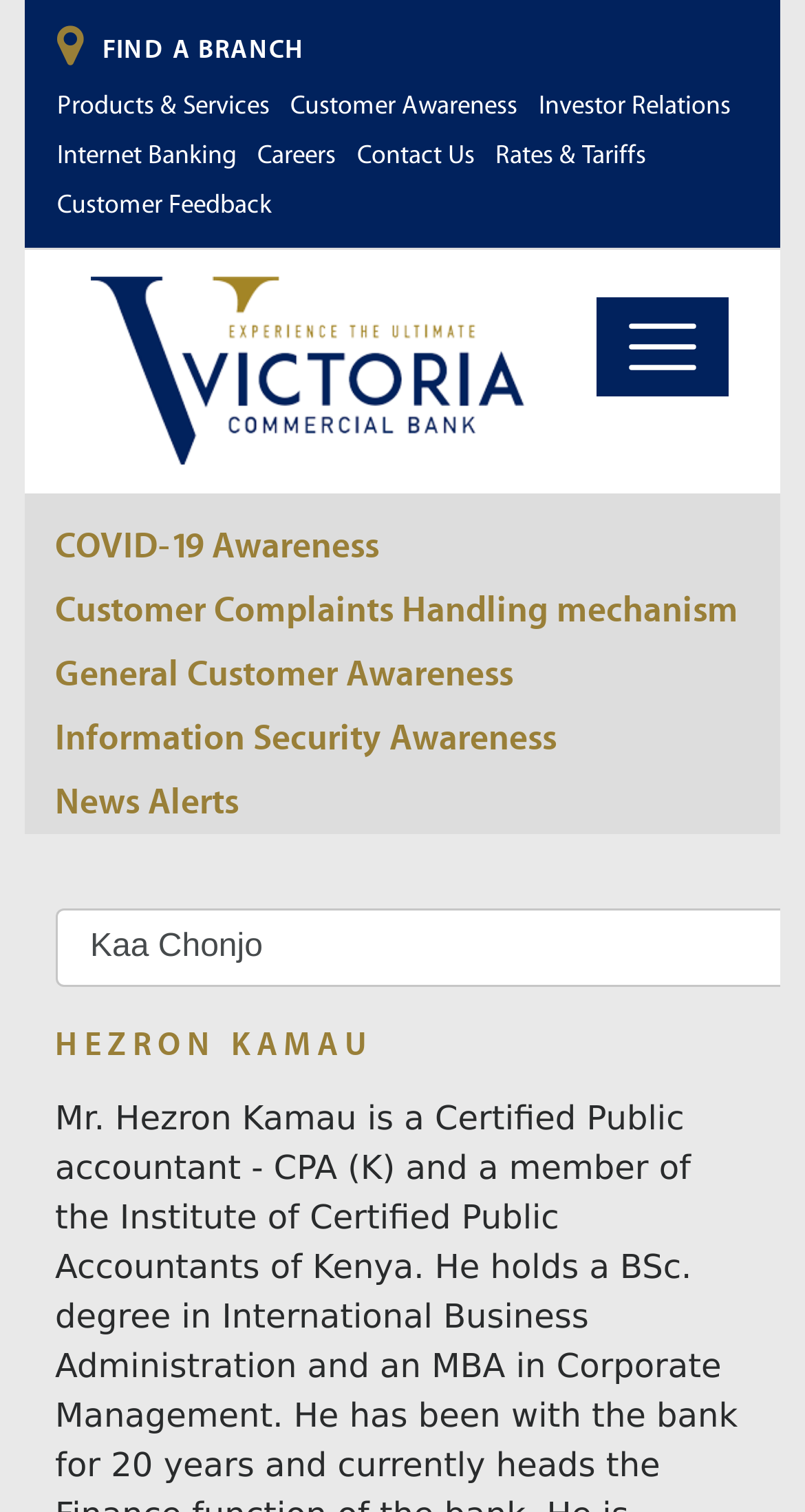Determine the bounding box of the UI component based on this description: "Customer Complaints Handling mechanism". The bounding box coordinates should be four float values between 0 and 1, i.e., [left, top, right, bottom].

[0.068, 0.382, 0.932, 0.424]